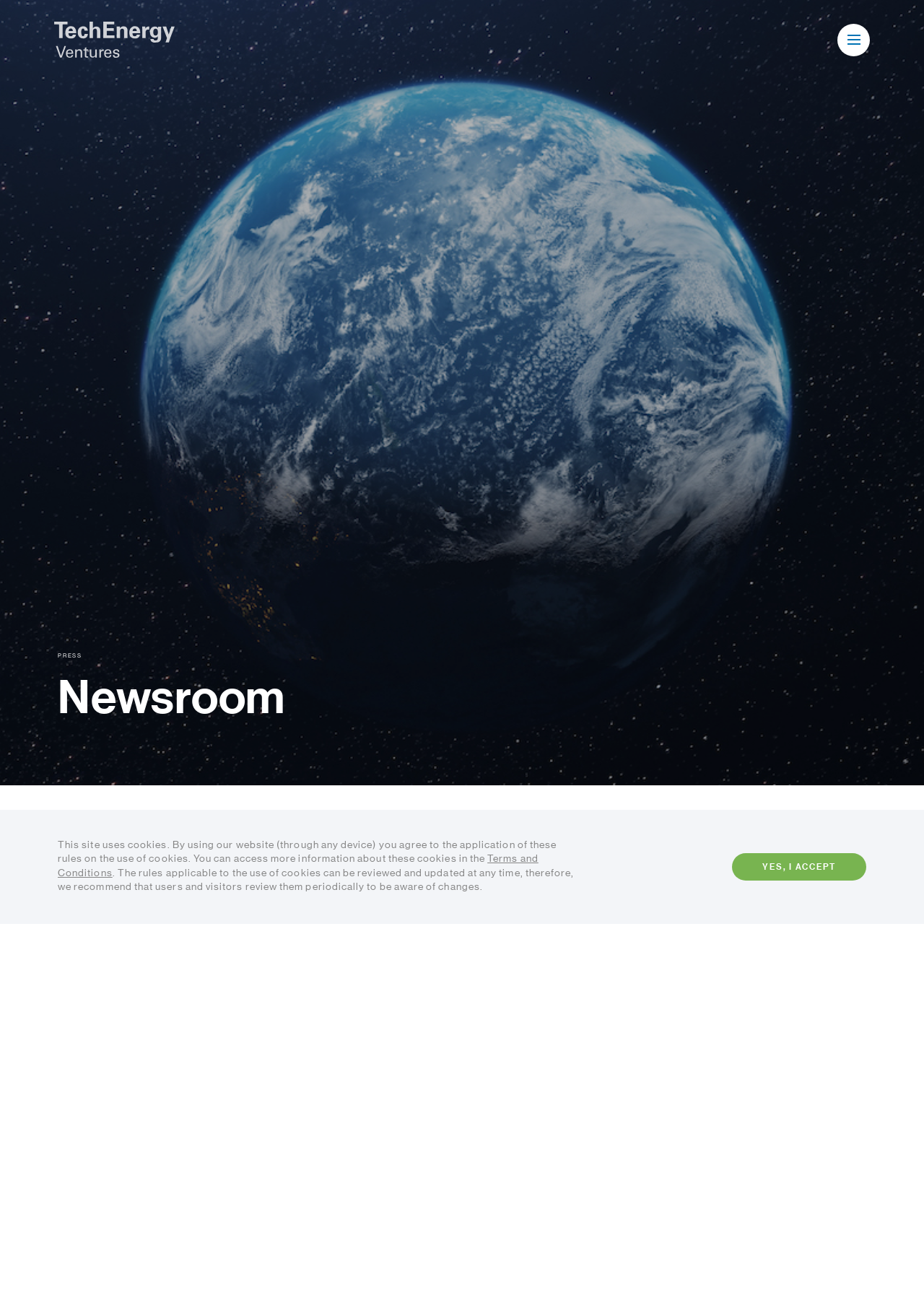Provide a thorough description of the webpage's content and layout.

The webpage is about TechEnergy news, focusing on energy transition. At the top right corner, there is a button with an image next to it. On the top left, there is a link. Below the link, there is a button. 

The main content area is divided into two sections. On the left side, there are three headings: "PRESS", "Newsroom", and "Latest news". Below the "Latest news" heading, there is a combobox. 

On the right side, there are three news articles with their respective dates: "22/03/2024", "27/02/2024", and "14/12/2023". The first article has a heading "Geothermal can power the green future". 

At the bottom of the page, there is a section about cookies. It starts with a static text explaining the use of cookies, followed by a link to "Terms and Conditions" and another static text explaining the rules applicable to the use of cookies. Next to this section, there is a button "YES, I ACCEPT".